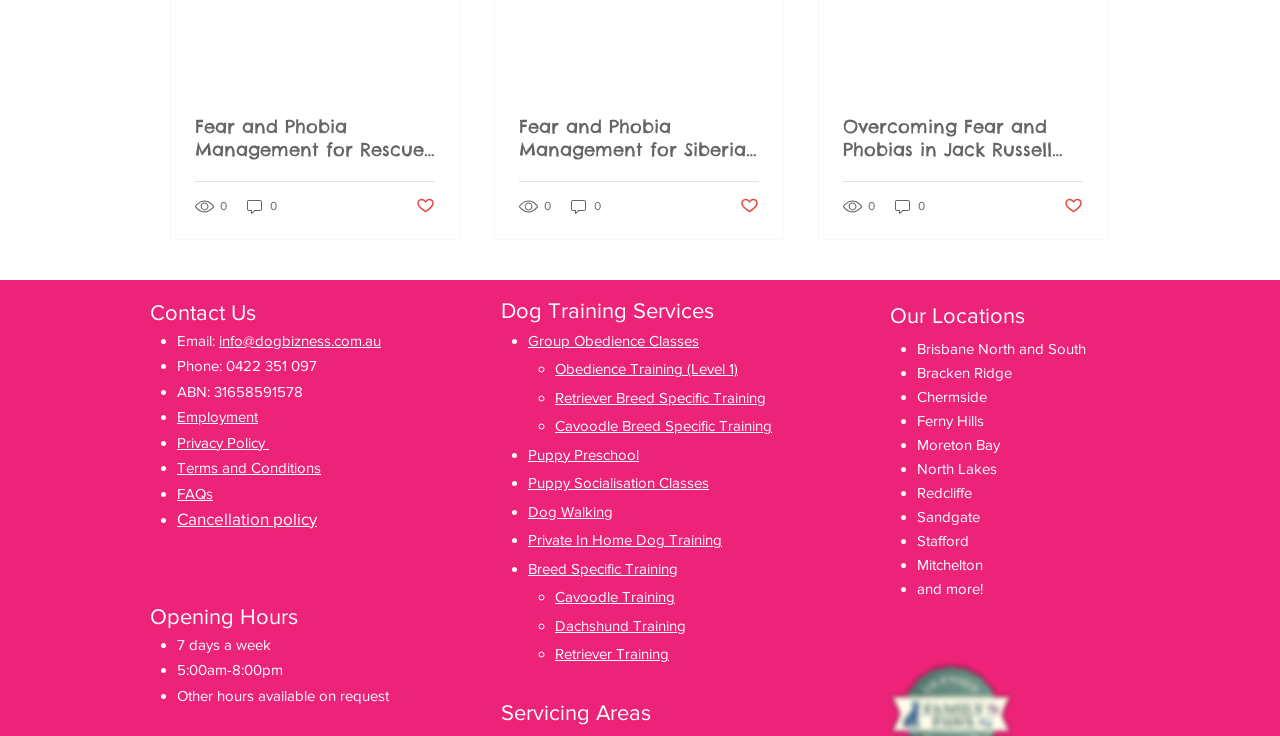Find the bounding box coordinates for the HTML element specified by: "aria-label="White Instagram Icon"".

[0.746, 0.841, 0.767, 0.878]